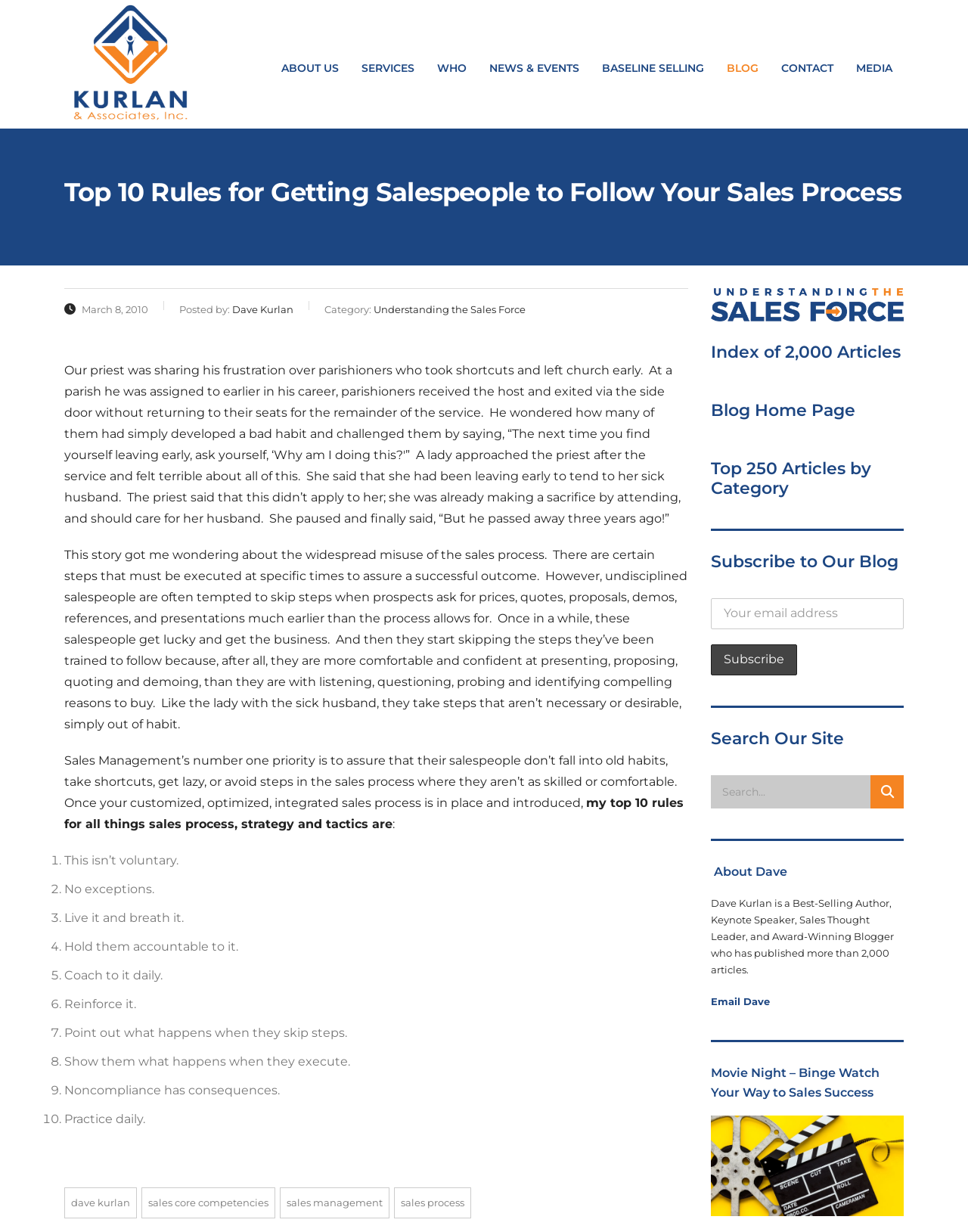Locate the bounding box coordinates of the element that should be clicked to fulfill the instruction: "Click the 'CONTACT' link".

[0.795, 0.034, 0.873, 0.076]